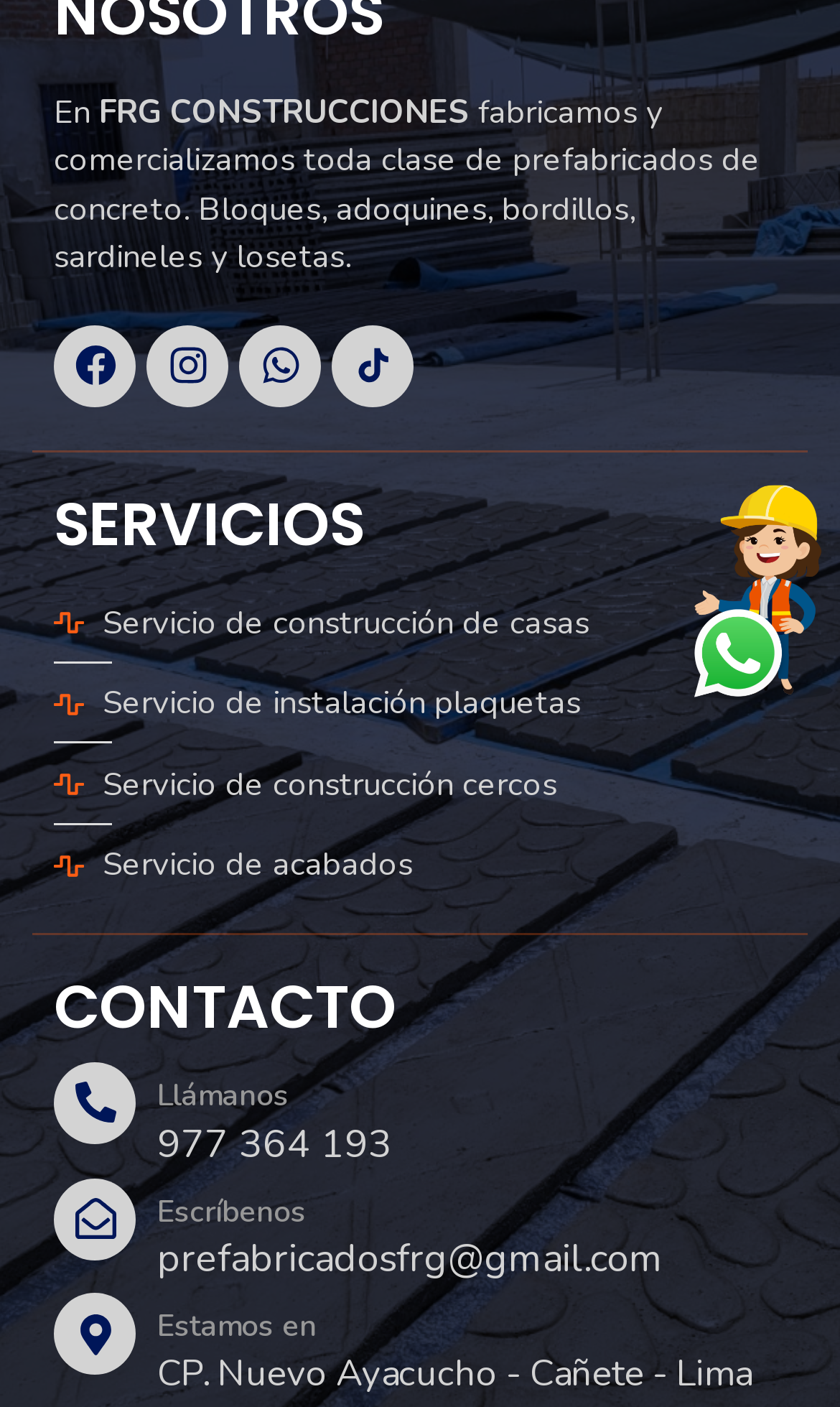Given the element description "Instagram" in the screenshot, predict the bounding box coordinates of that UI element.

[0.174, 0.231, 0.272, 0.289]